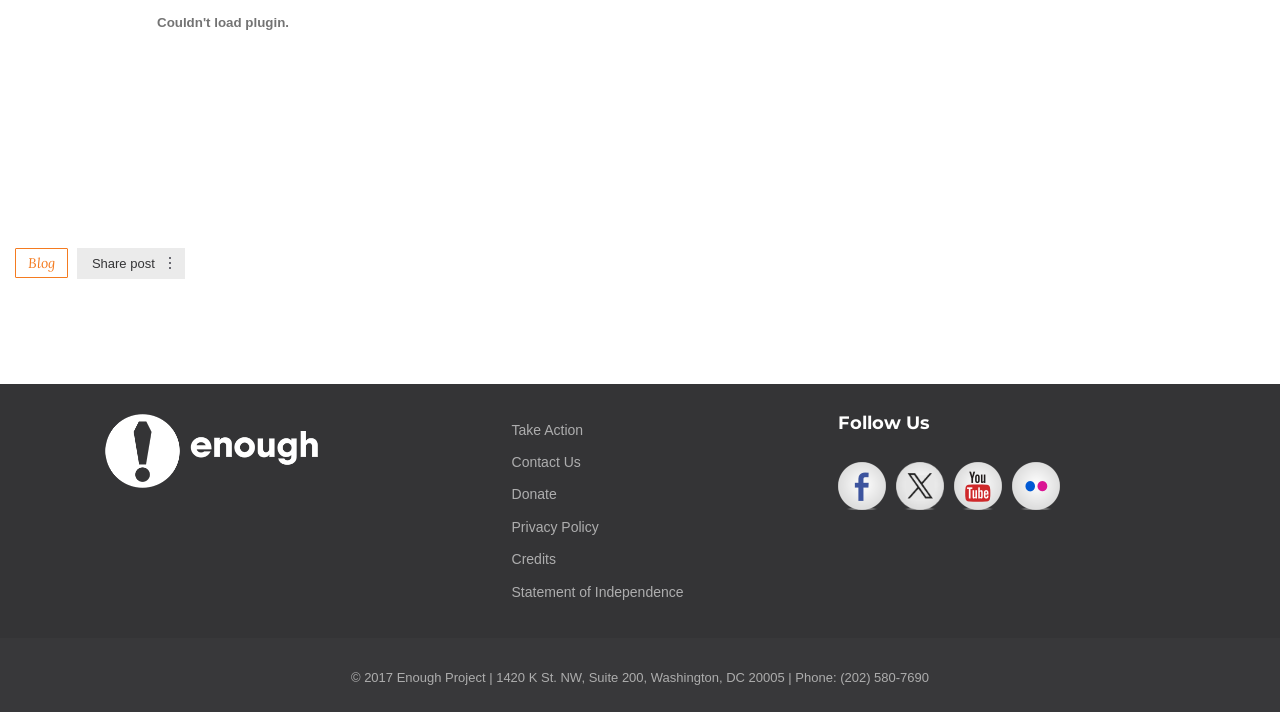Predict the bounding box of the UI element based on this description: "Statement of Independence".

[0.4, 0.82, 0.534, 0.842]